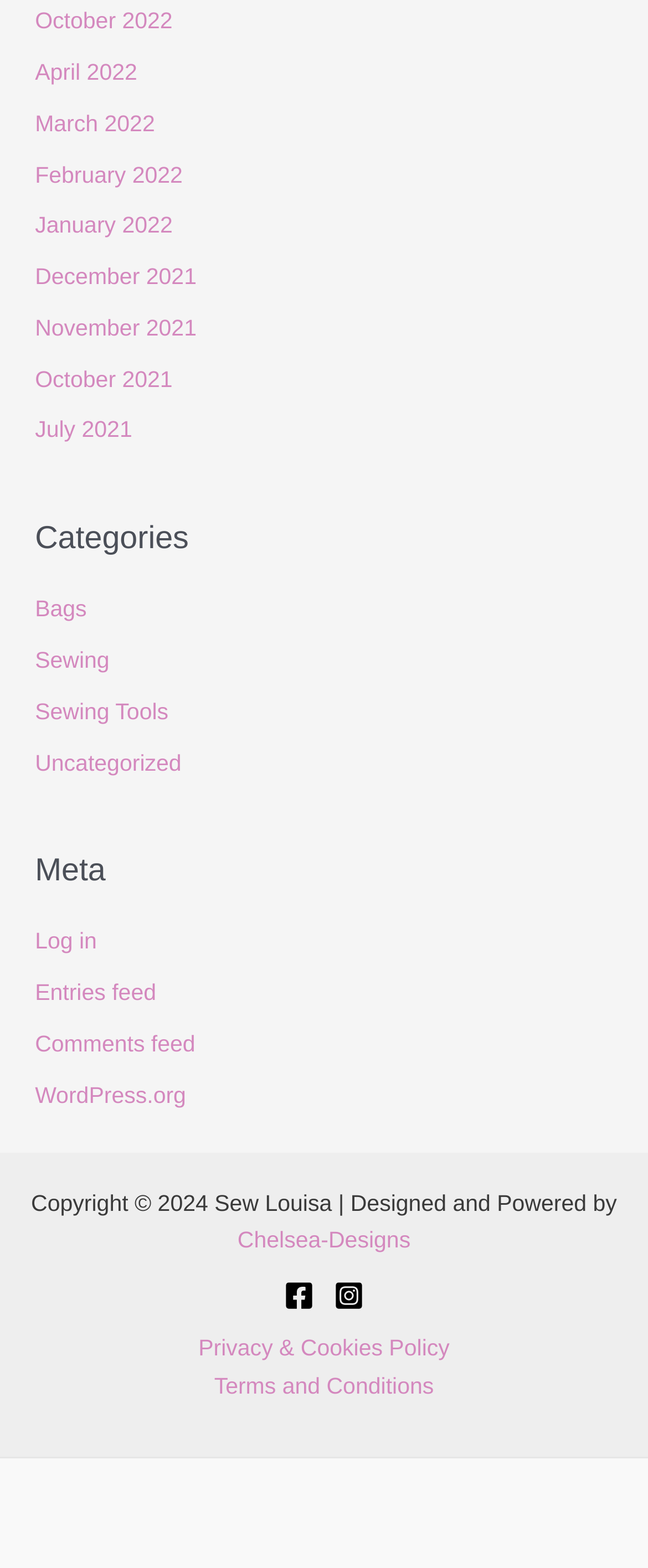Answer the question below using just one word or a short phrase: 
What is the last category listed?

Uncategorized